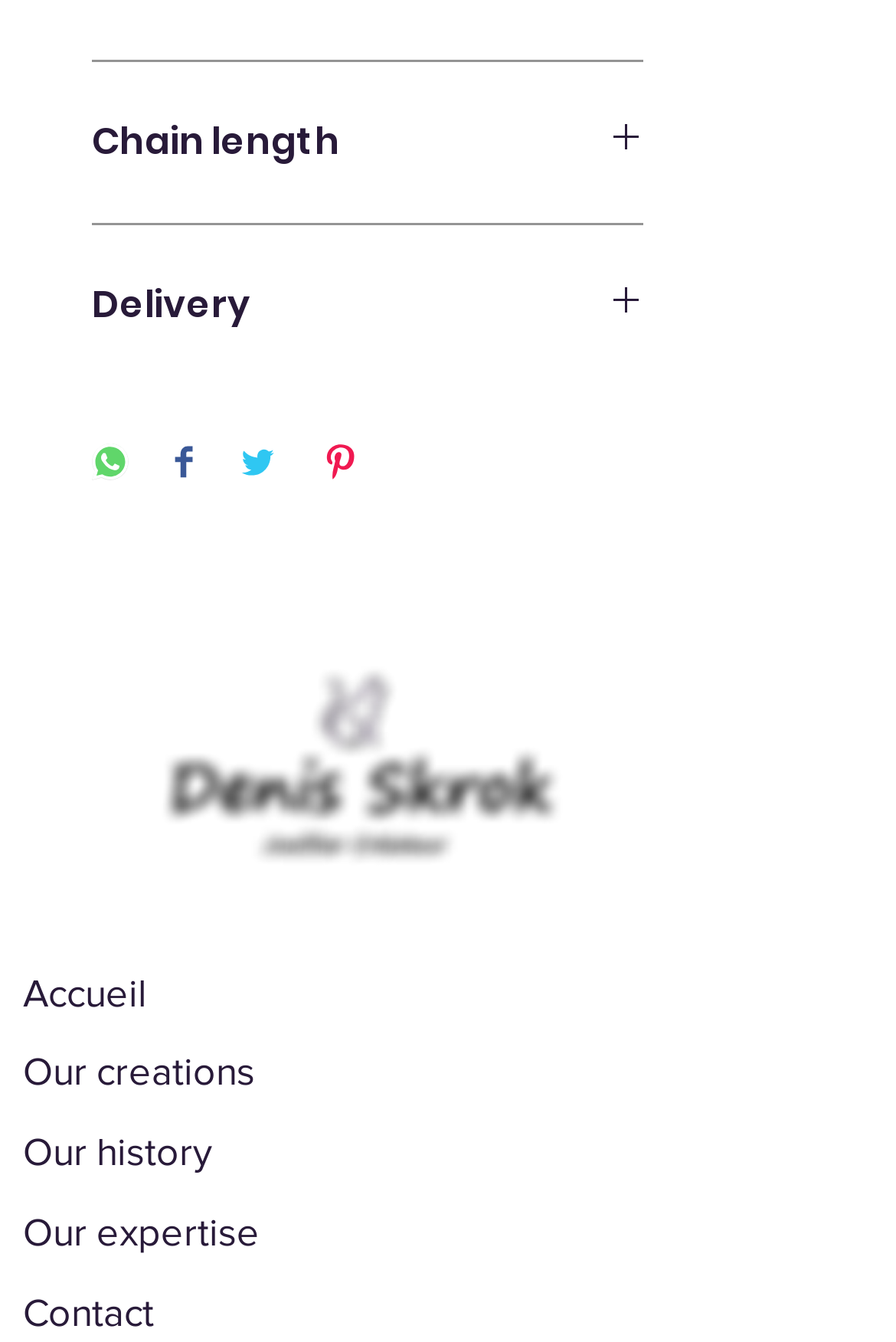What is the first option in the chain length section? Examine the screenshot and reply using just one word or a brief phrase.

Chain length